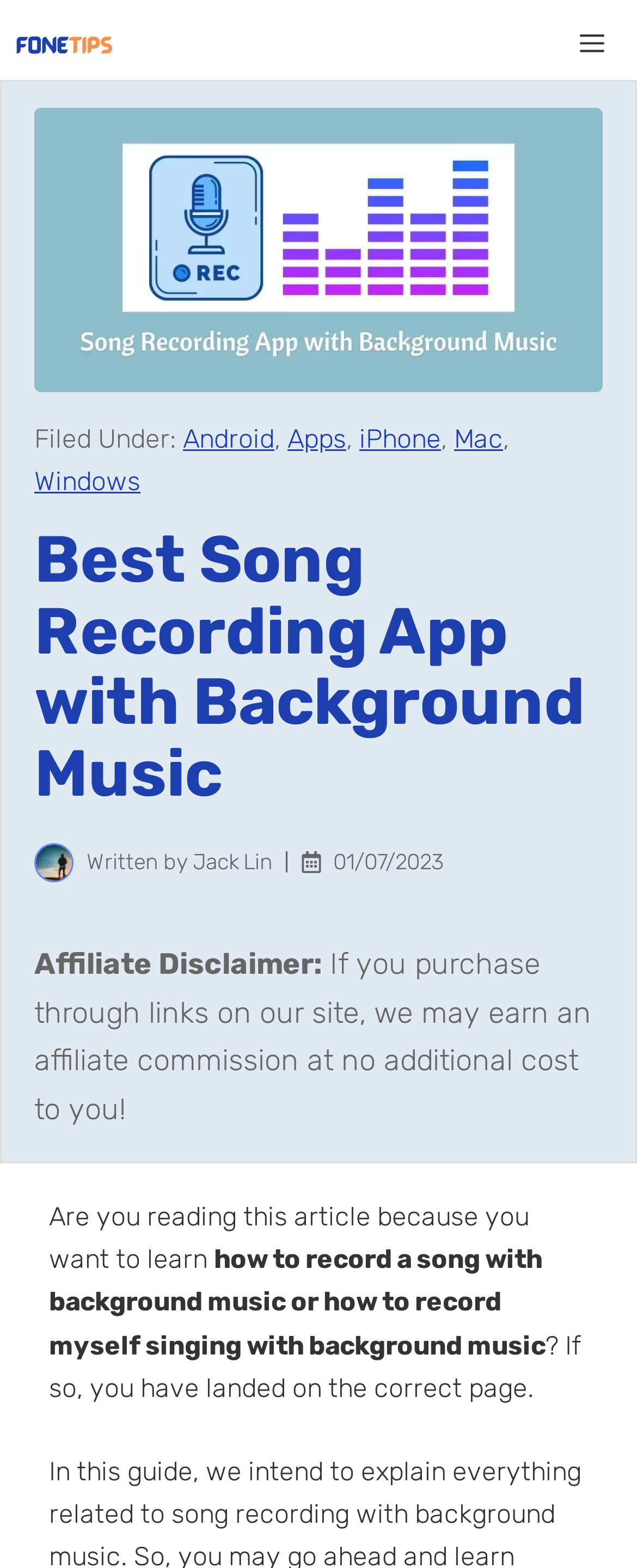What is the disclaimer about?
Answer the question with as much detail as possible.

I determined the answer by reading the text 'Affiliate Disclaimer:' and the following sentence, which explains that the website may earn an affiliate commission at no additional cost to the user if they purchase through links on the site.